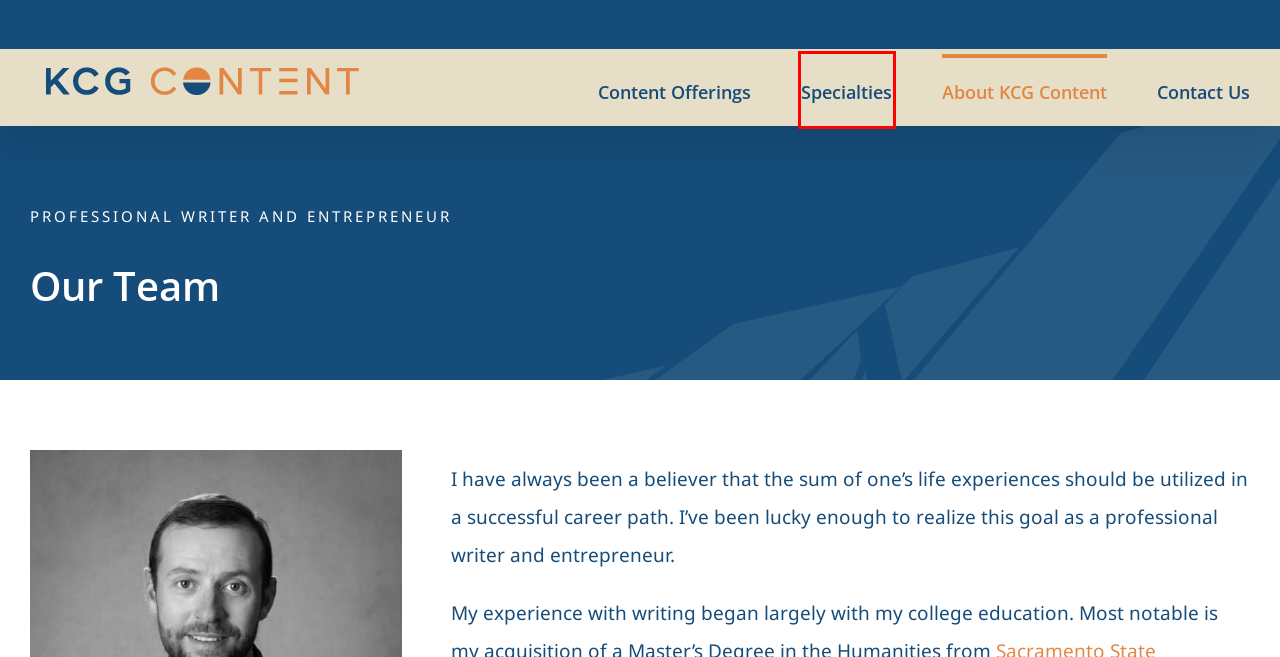Observe the webpage screenshot and focus on the red bounding box surrounding a UI element. Choose the most appropriate webpage description that corresponds to the new webpage after clicking the element in the bounding box. Here are the candidates:
A. SEO Writing | KCG Content
B. Contact Us | KCG Content
C. Digital Marketing Agency and Web Design Company - YouWho Digital
D. Brand Strategy | KCG Content
E. Food Production & Agriculture Recruiting | M&F Talent
F. Web Copy | KCG Content
G. Content Specialties | KCG Content
H. eBooks | KCG Cotnent

G